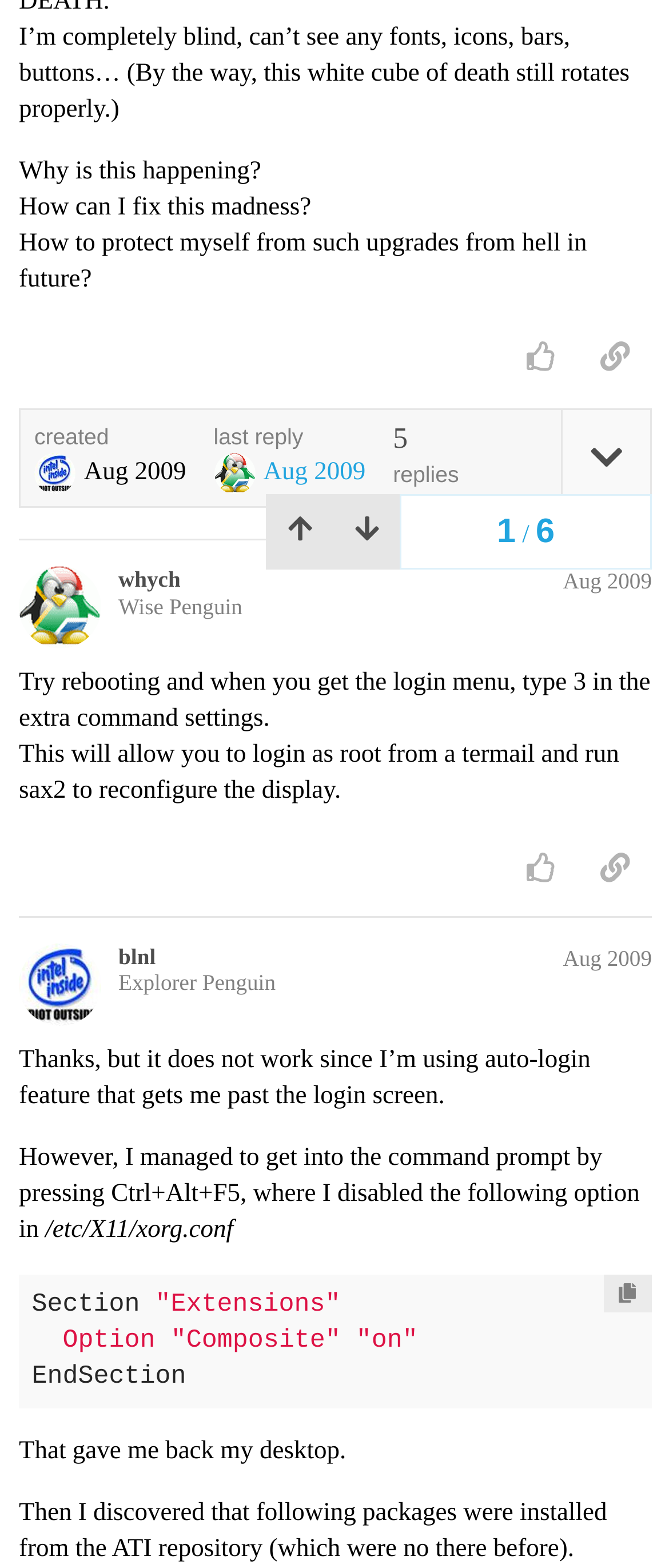Identify the bounding box for the UI element specified in this description: "parent_node: Aug 2009". The coordinates must be four float numbers between 0 and 1, formatted as [left, top, right, bottom].

[0.319, 0.293, 0.394, 0.31]